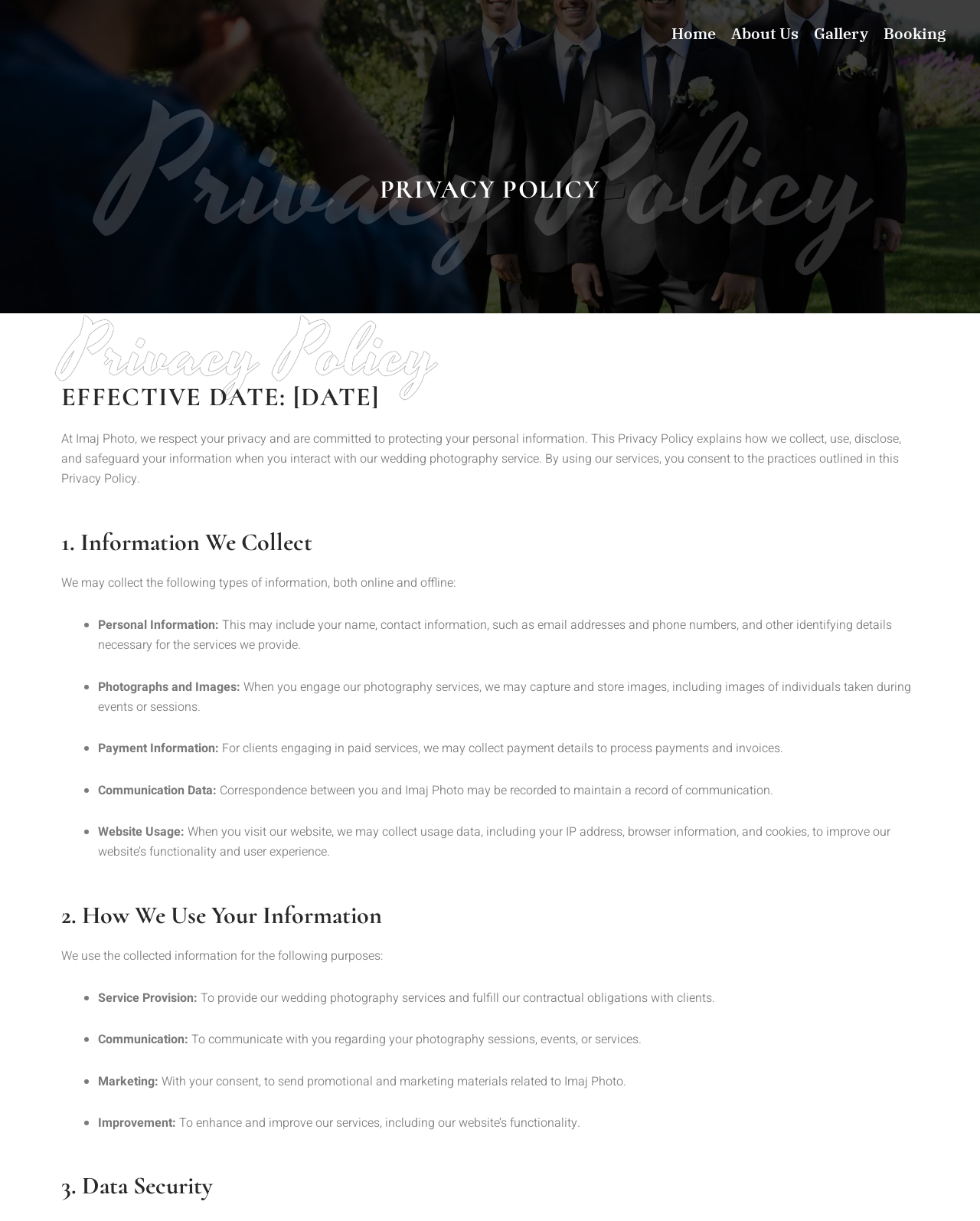Can you look at the image and give a comprehensive answer to the question:
What is the name of the company?

The name of the company can be found in the link 'Photo Imaj' at the top left corner of the webpage, and also in the text 'At Imaj Photo, we respect your privacy...' in the privacy policy section.